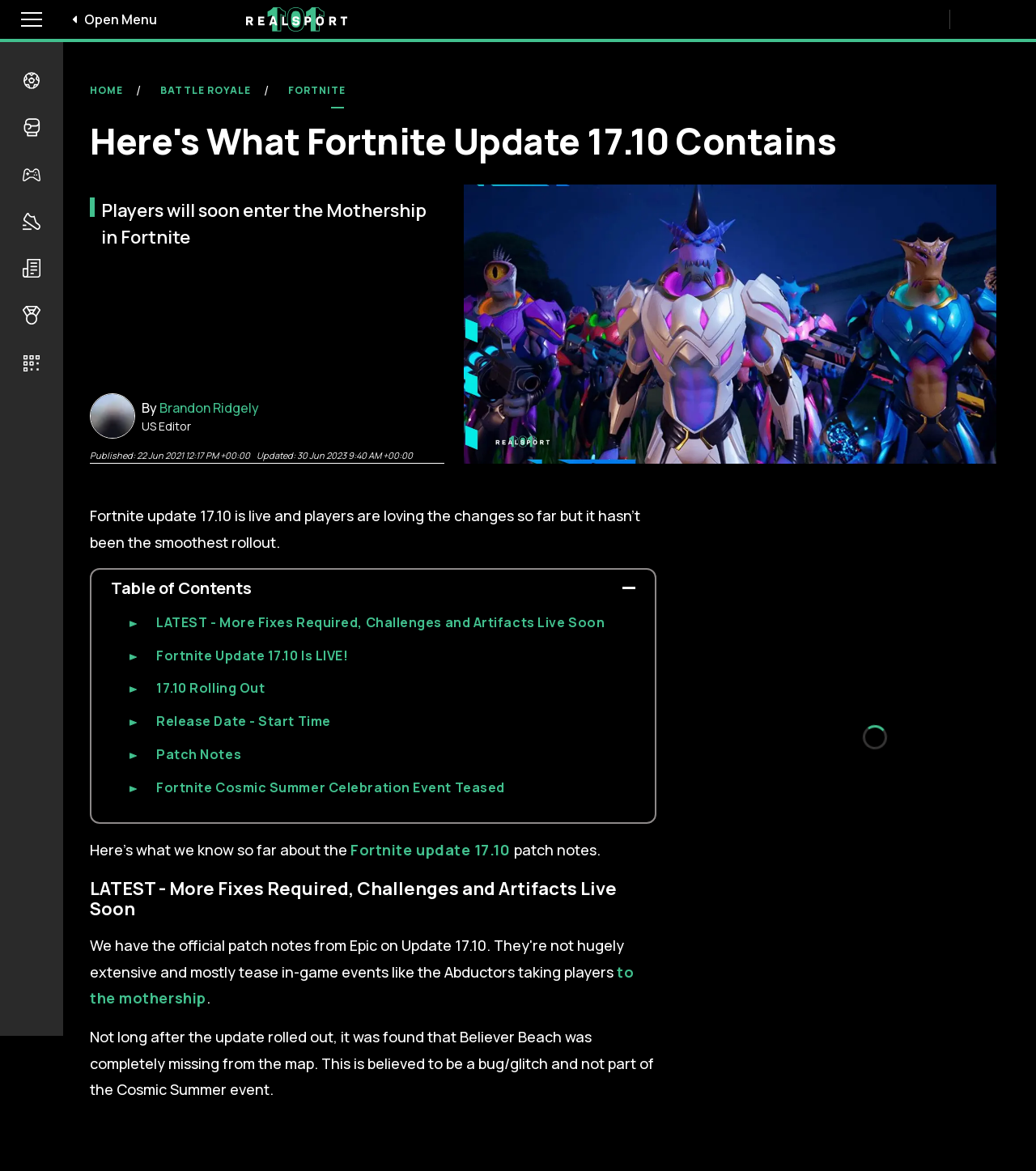What is the name of the event teased in the Fortnite update?
Provide an in-depth answer to the question, covering all aspects.

The question can be answered by looking at the content of the webpage, which mentions that the 'Fortnite Cosmic Summer Celebration Event' is teased in the update.